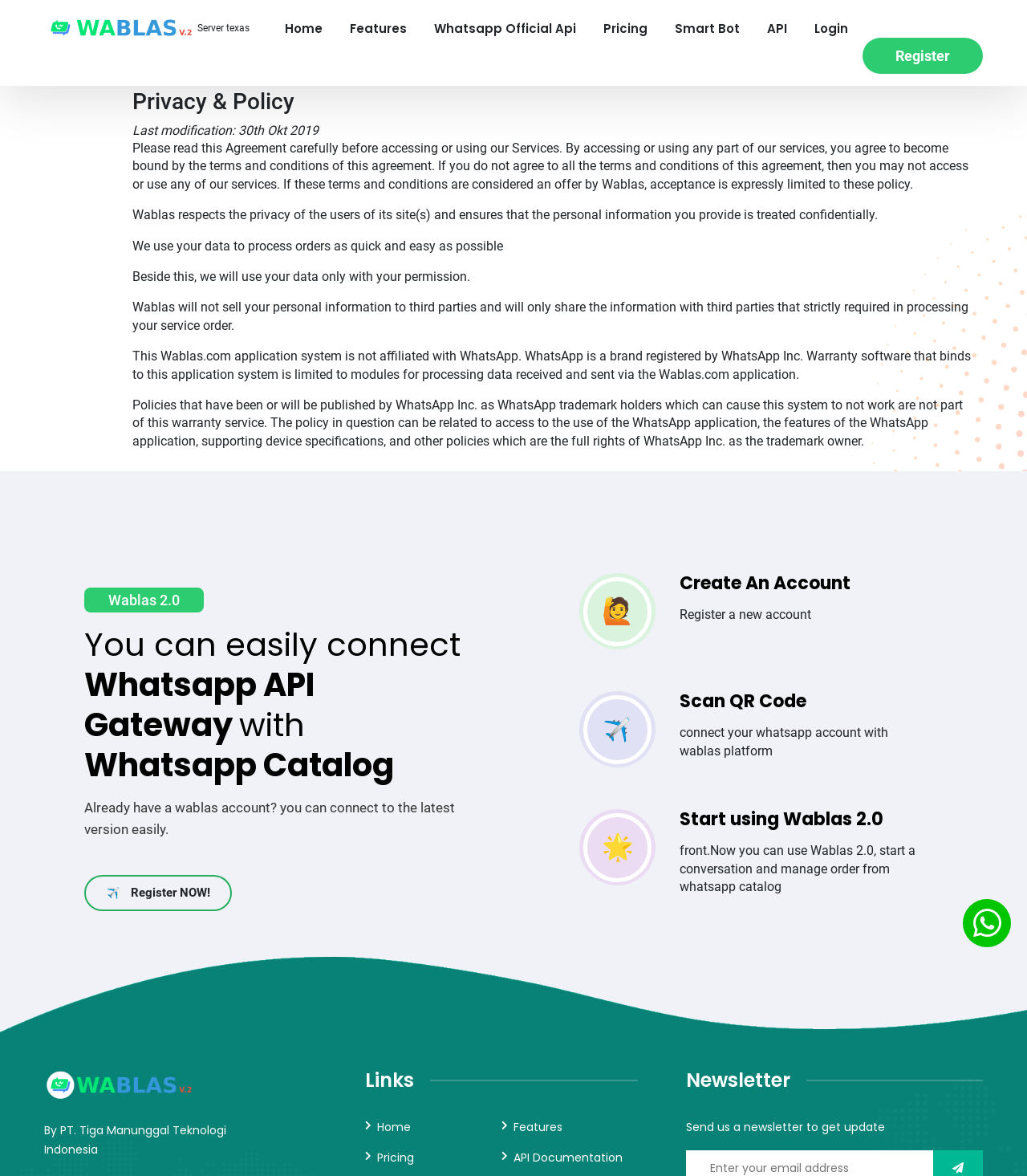What is the version of the Wablas application system?
Please answer the question with a single word or phrase, referencing the image.

2.0